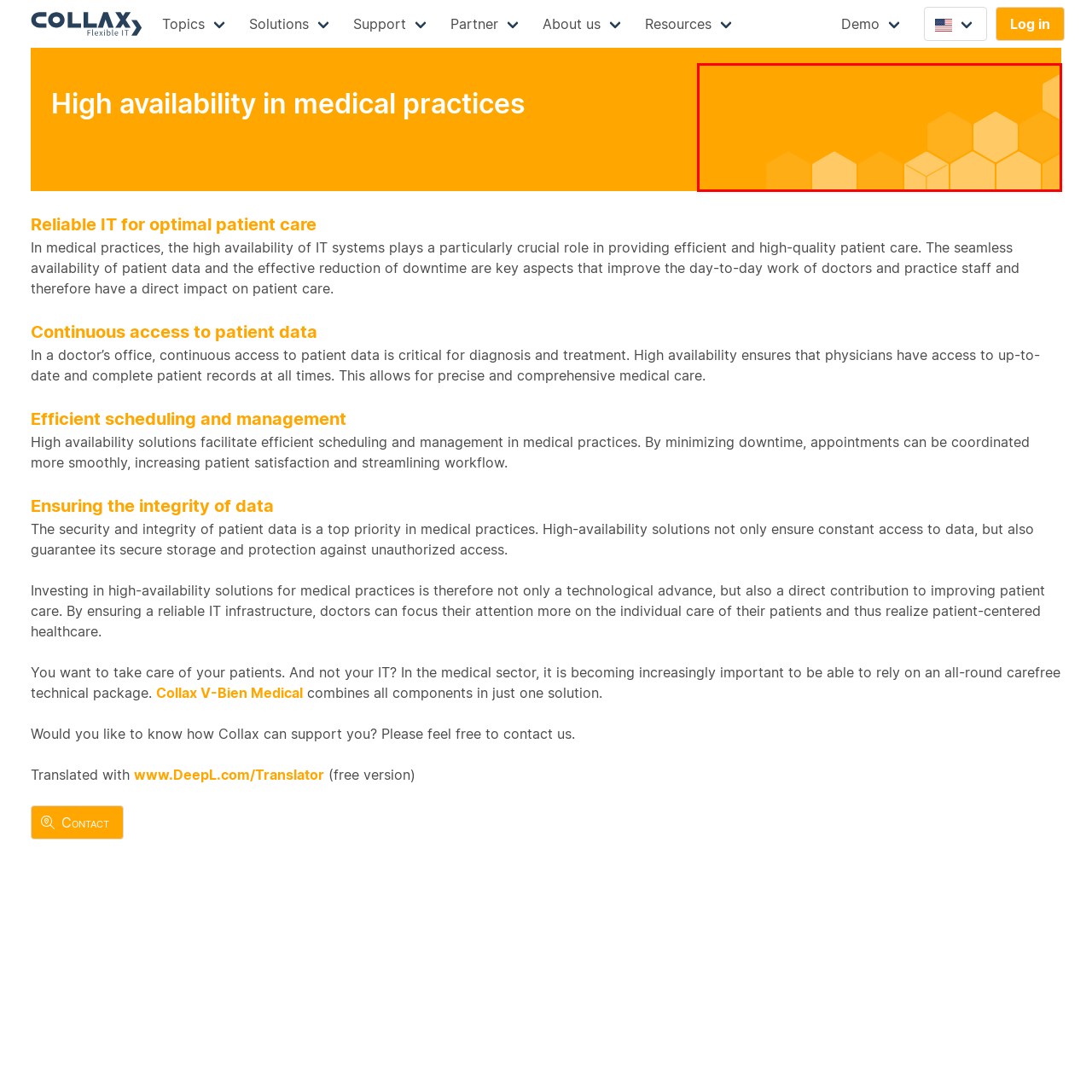Please examine the image highlighted by the red rectangle and provide a comprehensive answer to the following question based on the visual information present:
What is the topic of the webpage?

The caption states that the image is positioned within a webpage dedicated to discussing the significance of high availability in medical practices, which suggests that the topic of the webpage is related to the importance of reliable IT systems in medical care.